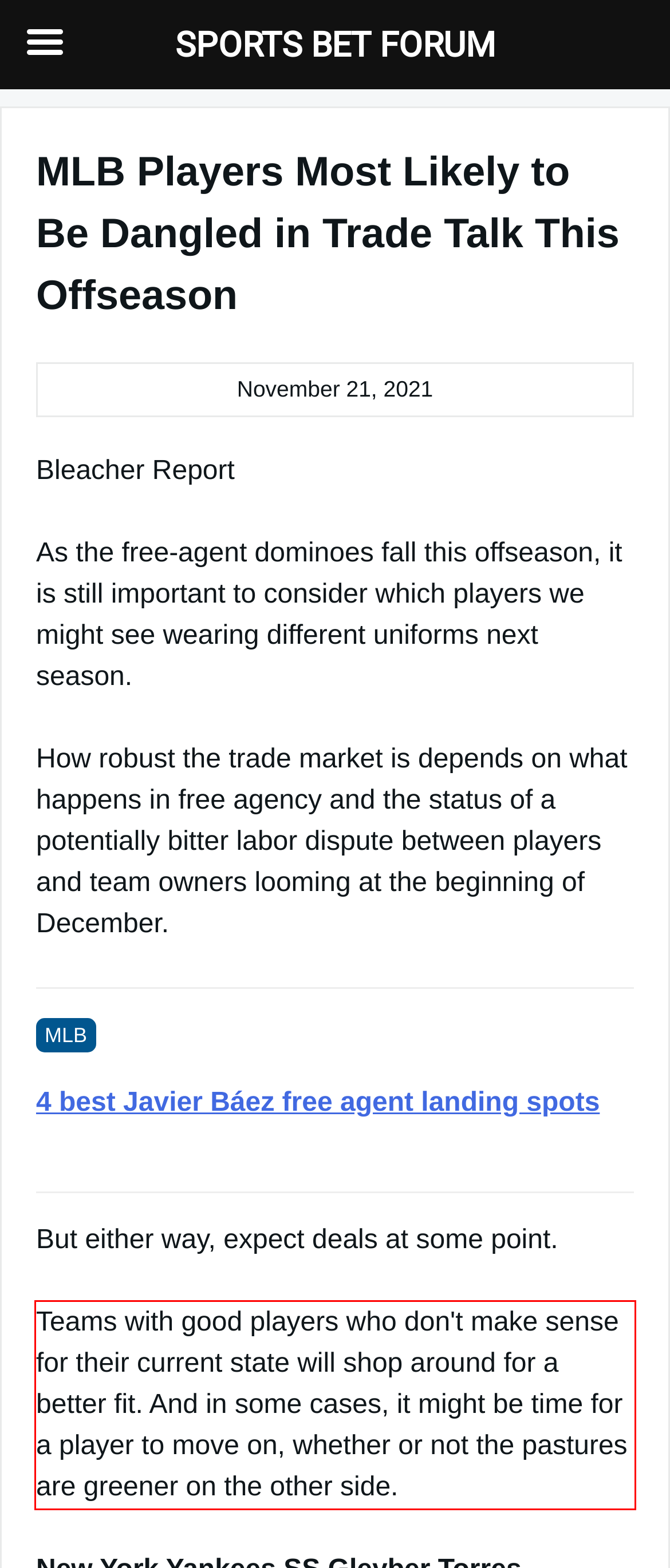Within the screenshot of the webpage, locate the red bounding box and use OCR to identify and provide the text content inside it.

Teams with good players who don't make sense for their current state will shop around for a better fit. And in some cases, it might be time for a player to move on, whether or not the pastures are greener on the other side.